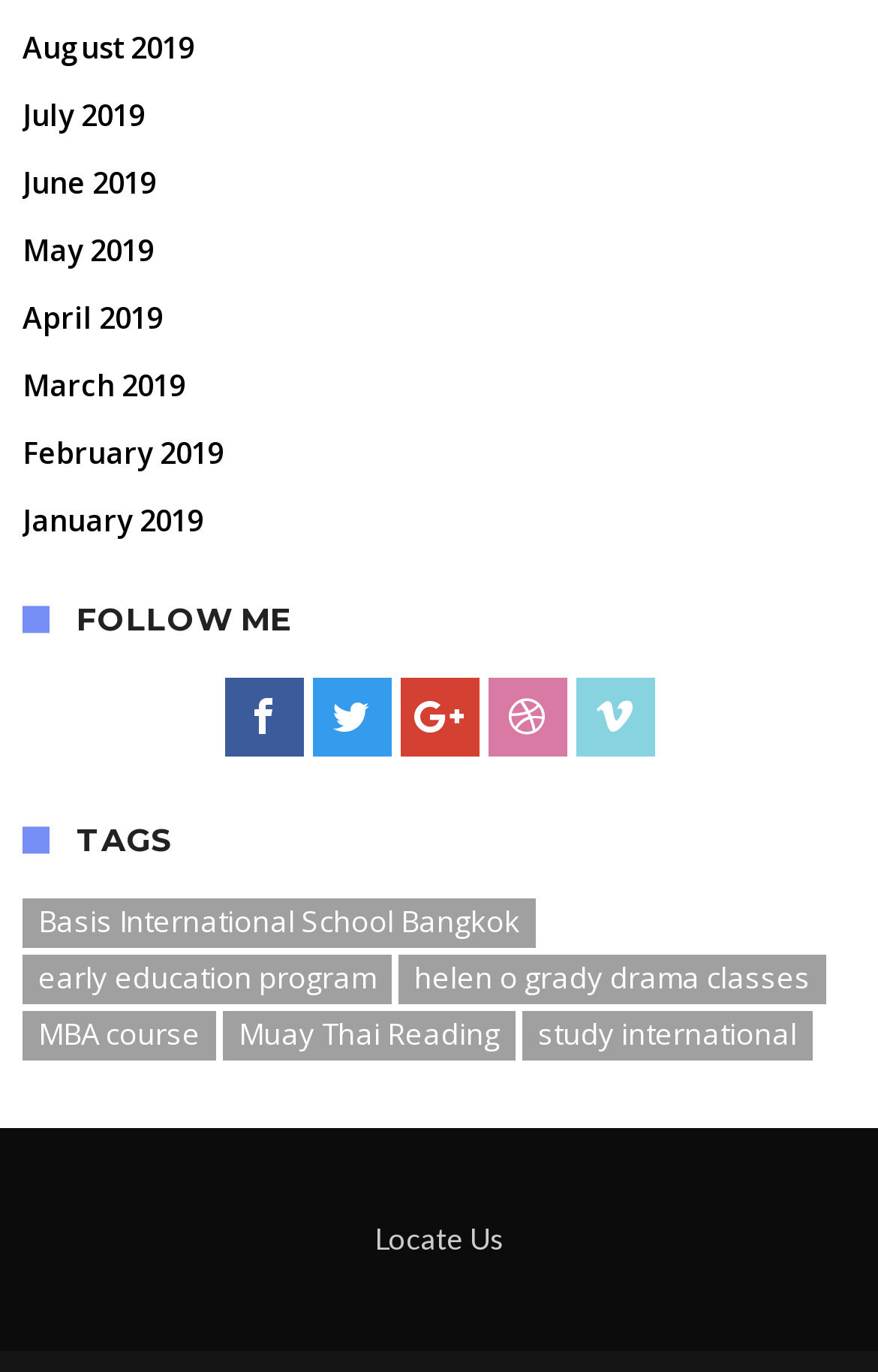Determine the bounding box coordinates of the target area to click to execute the following instruction: "Locate Us."

[0.406, 0.89, 0.594, 0.916]